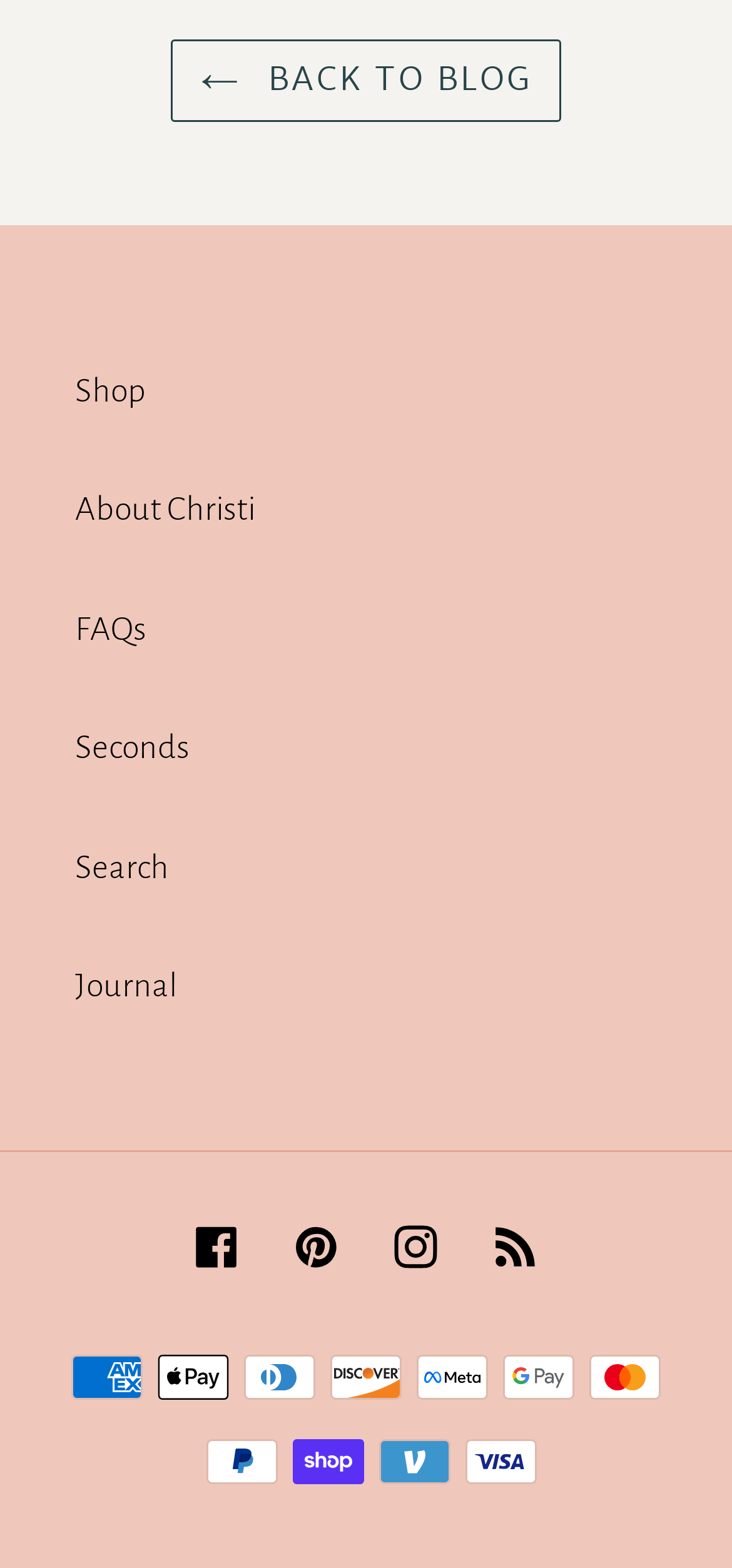Locate the bounding box coordinates of the clickable area to execute the instruction: "visit Facebook". Provide the coordinates as four float numbers between 0 and 1, represented as [left, top, right, bottom].

[0.267, 0.778, 0.326, 0.812]